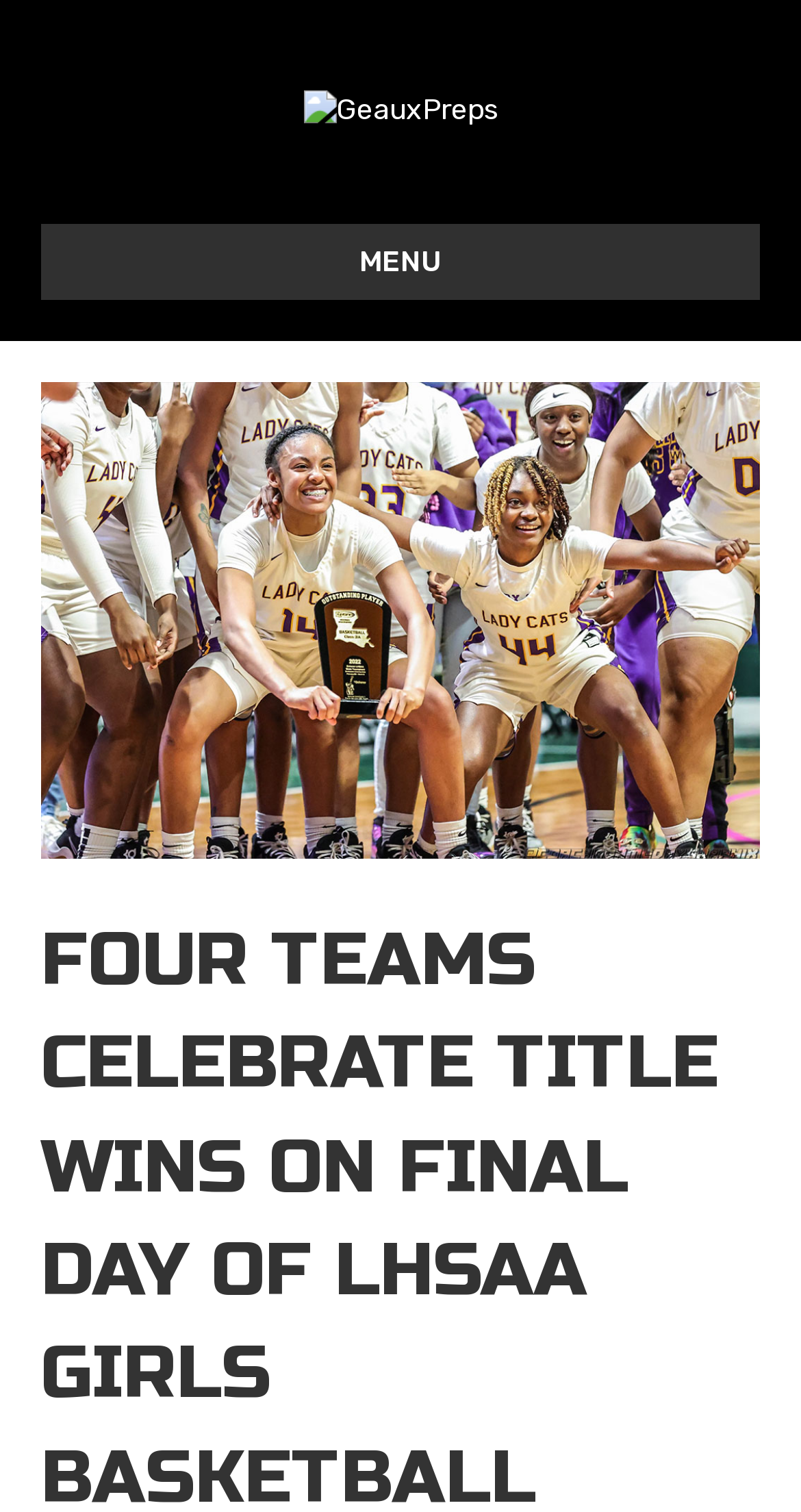Identify the main heading of the webpage and provide its text content.

FOUR TEAMS CELEBRATE TITLE WINS ON FINAL DAY OF LHSAA GIRLS BASKETBALL CHAMPIONSHIPS